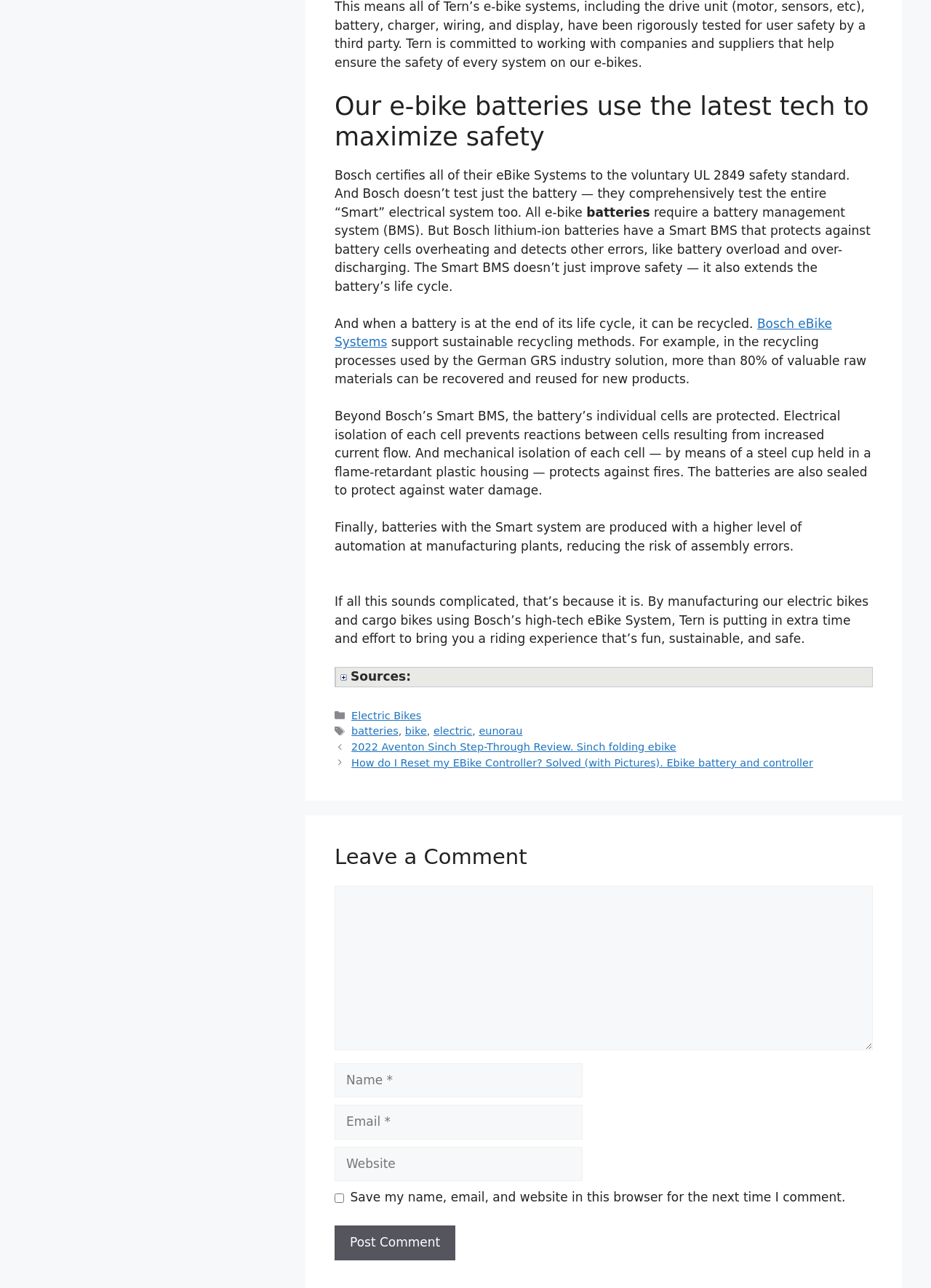How do Bosch lithium-ion batteries protect against overheating?
Based on the image, provide a one-word or brief-phrase response.

Smart BMS